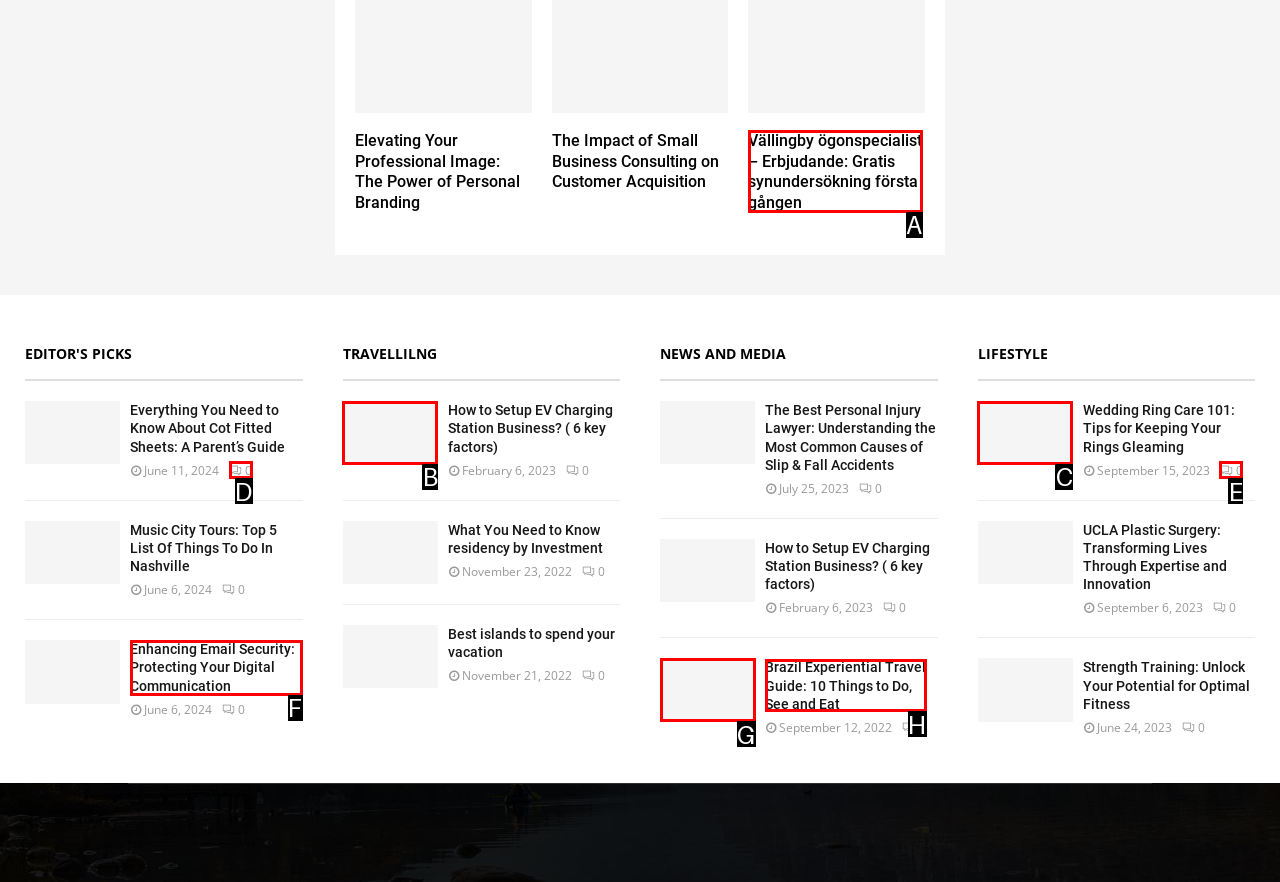Identify the correct UI element to click to achieve the task: Check out the article about Email Security.
Answer with the letter of the appropriate option from the choices given.

F